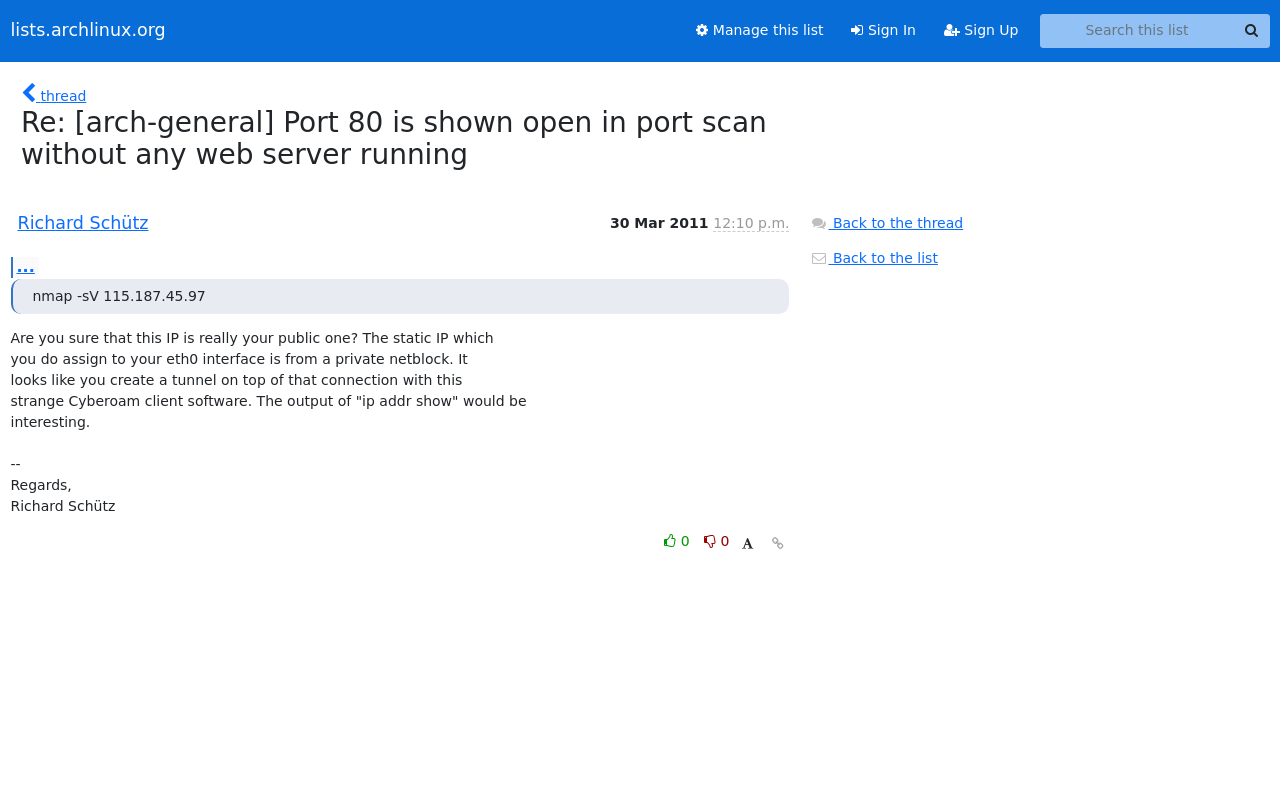Generate a thorough caption that explains the contents of the webpage.

This webpage appears to be a discussion thread from an online forum, specifically the Arch-general mailing list. At the top, there are several links, including "lists.archlinux.org", "Manage this list", "Sign In", and "Sign Up", which are positioned horizontally across the top of the page. 

Below these links, there is a search bar with a textbox labeled "Search this list" and a "Search" button. To the left of the search bar, there is a link labeled "thread". 

The main content of the page is a discussion thread, which includes a heading that reads "Re: [arch-general] Port 80 is shown open in port scan without any web server running". Below this heading, there is a table that displays information about the sender, Richard Schütz, including the date and time of the message. 

The message itself is displayed in a blockquote, which includes a code snippet and a response from Richard Schütz. The response is a lengthy paragraph that discusses the use of nmap and IP addresses. 

At the bottom of the page, there are several links and buttons, including "Like thread", "Dislike thread", "Back to the thread", and "Back to the list". There are also two icons, one labeled with a heart symbol and the other with a thumbs down symbol.